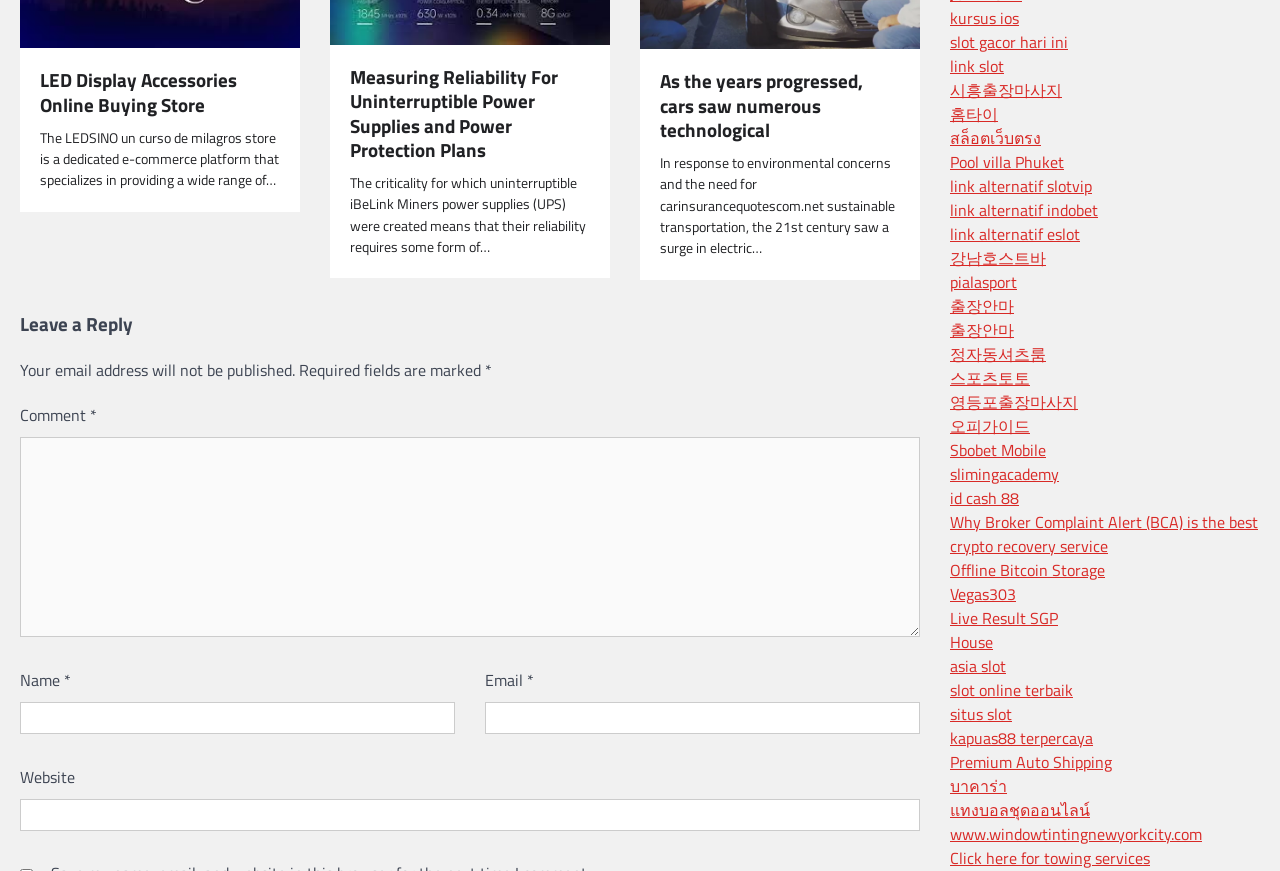Please identify the coordinates of the bounding box for the clickable region that will accomplish this instruction: "Click on the 'LED Display Accessories Online Buying Store' link".

[0.031, 0.079, 0.219, 0.135]